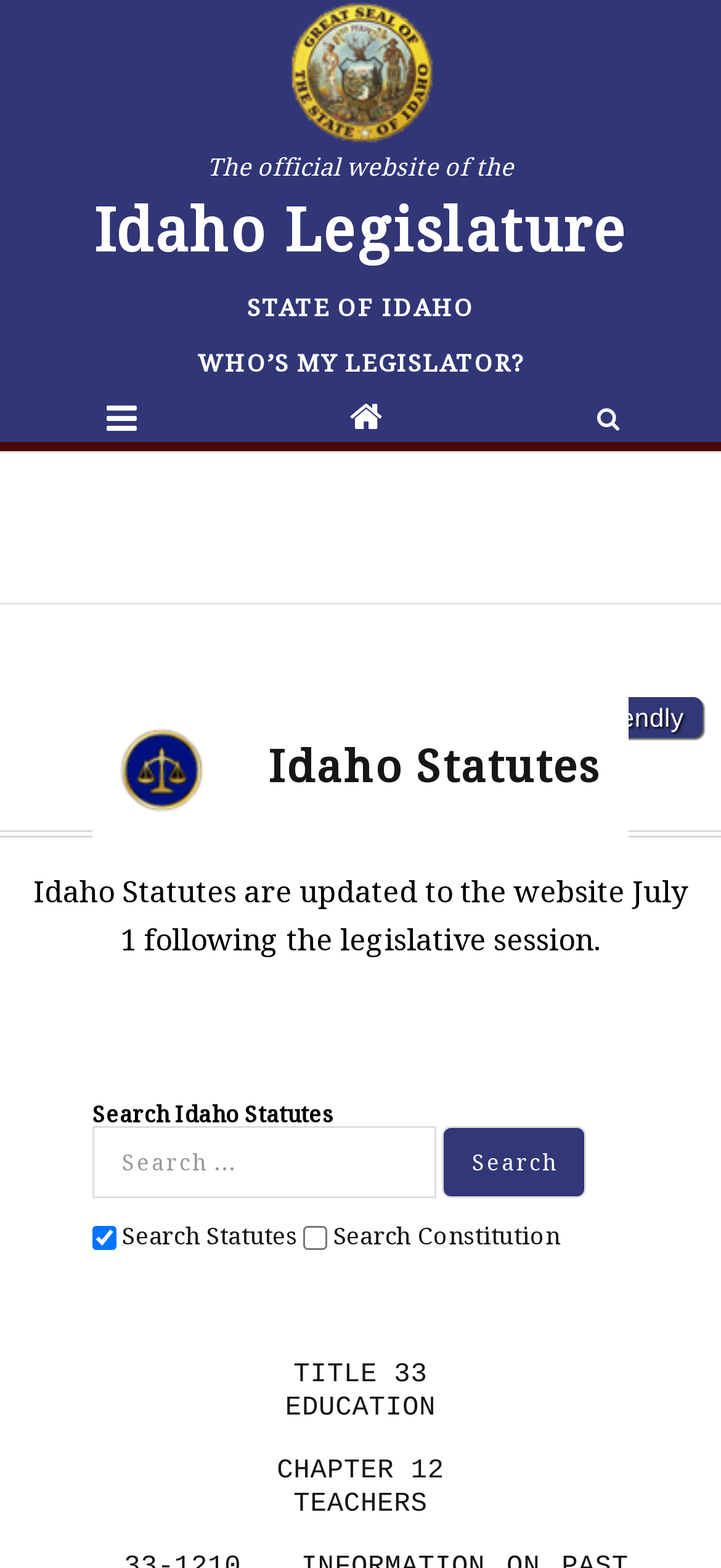Refer to the image and offer a detailed explanation in response to the question: What is the topic of the webpage?

I determined the topic of the webpage by looking at the StaticText element 'EDUCATION' which is a prominent element on the webpage, indicating that the webpage is related to education.